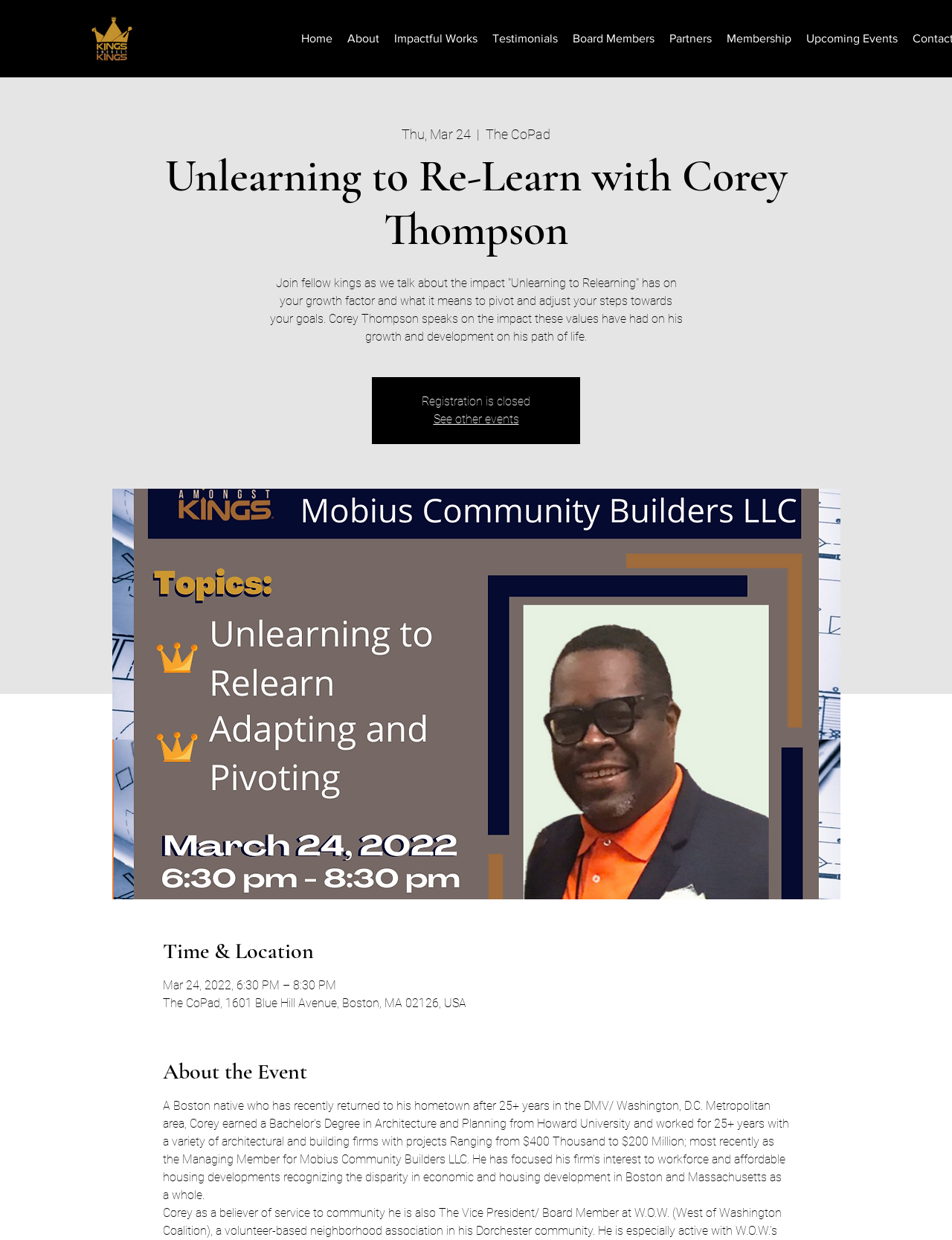Who is the speaker at the event?
Carefully analyze the image and provide a detailed answer to the question.

I found the answer by looking at the text element with the text 'Corey Thompson speaks on the impact these values have had on his growth and development on his path of life', which indicates that Corey Thompson is the speaker at the event.